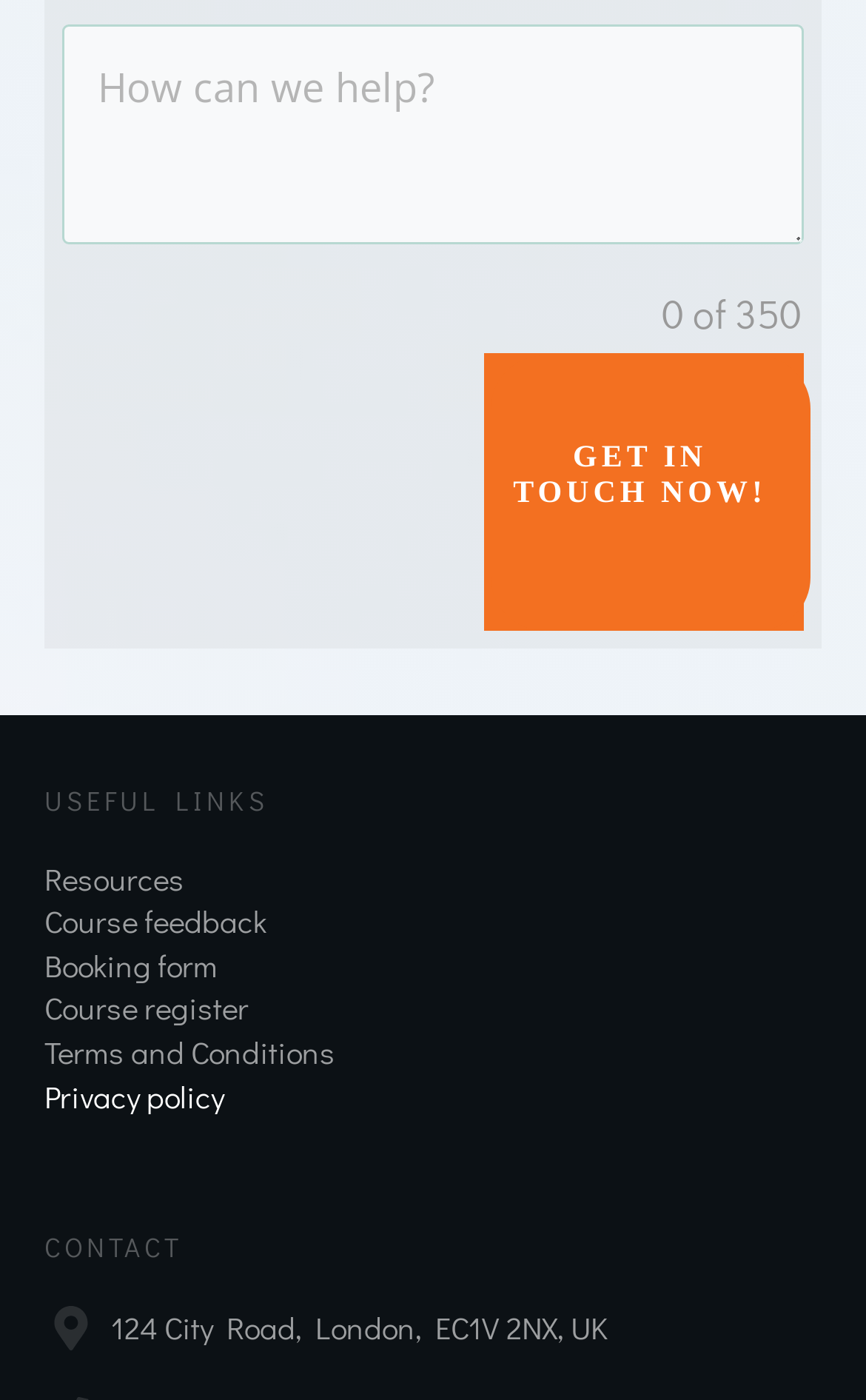Identify the bounding box coordinates of the section that should be clicked to achieve the task described: "View course feedback".

[0.051, 0.643, 0.308, 0.673]